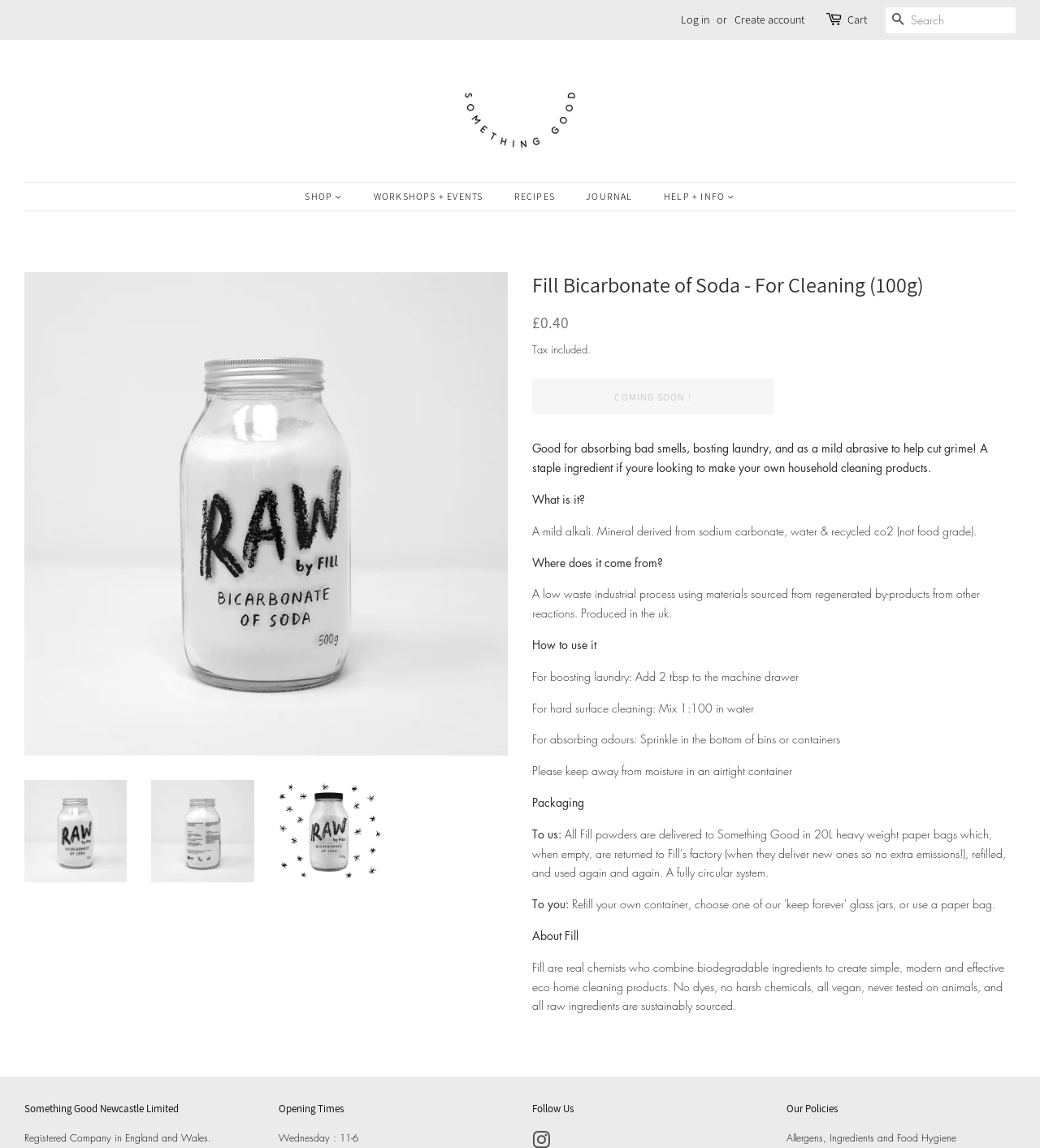What is the name of the company?
Refer to the image and answer the question using a single word or phrase.

Something Good Newcastle Limited